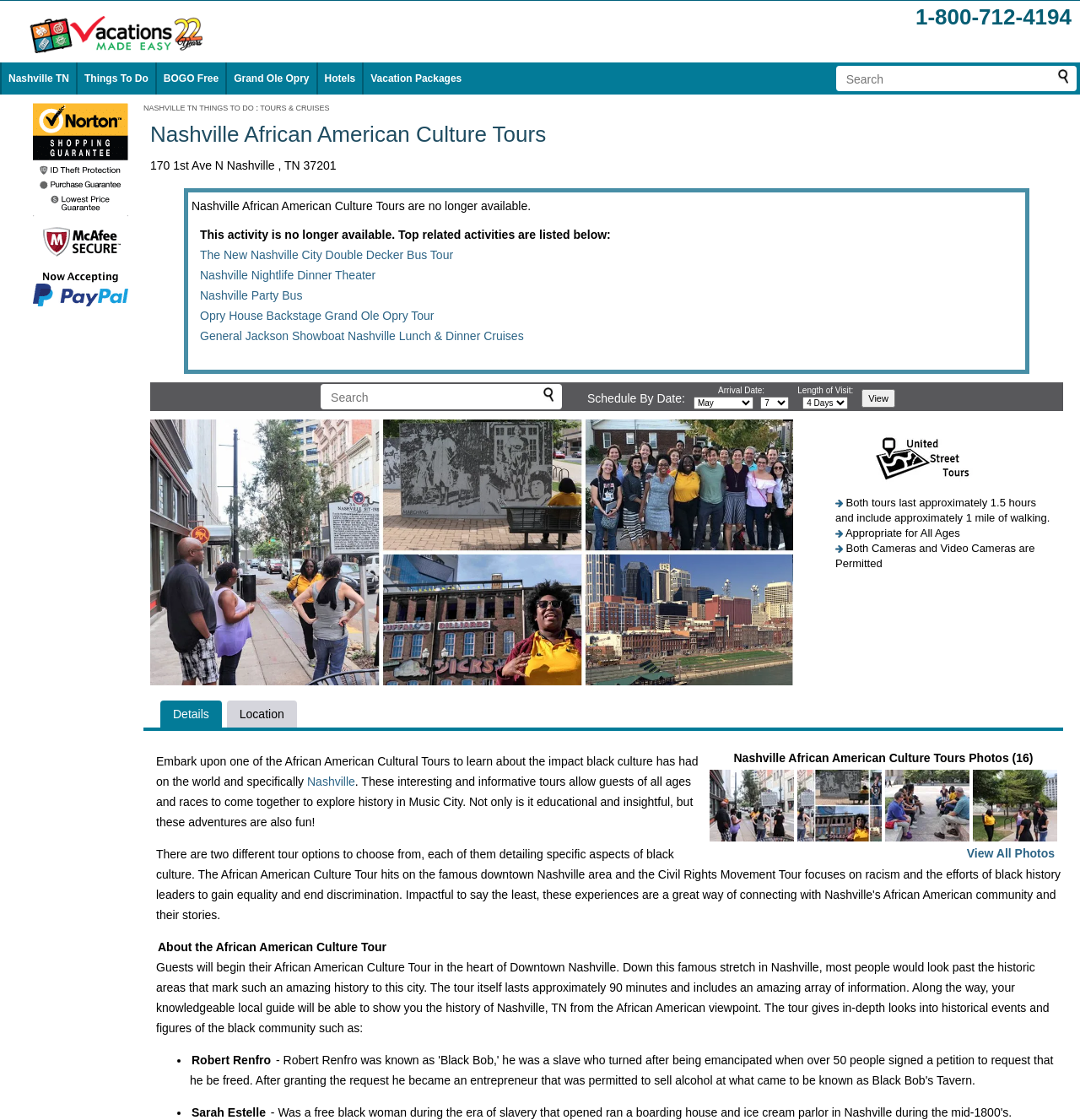Please determine the main heading text of this webpage.

Nashville African American Culture Tours